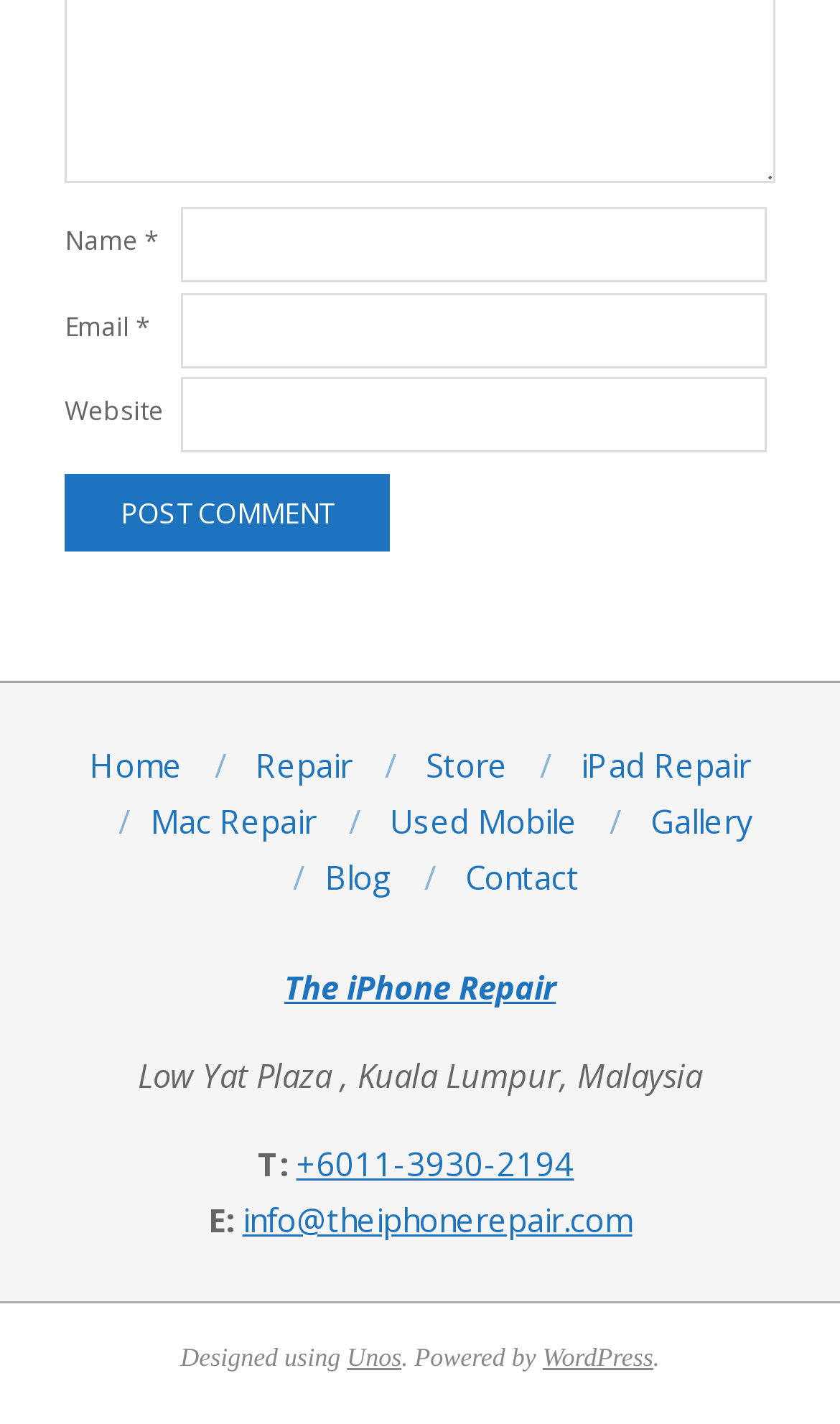What is the name of the plaza mentioned on the webpage?
Answer the question with a single word or phrase, referring to the image.

Low Yat Plaza